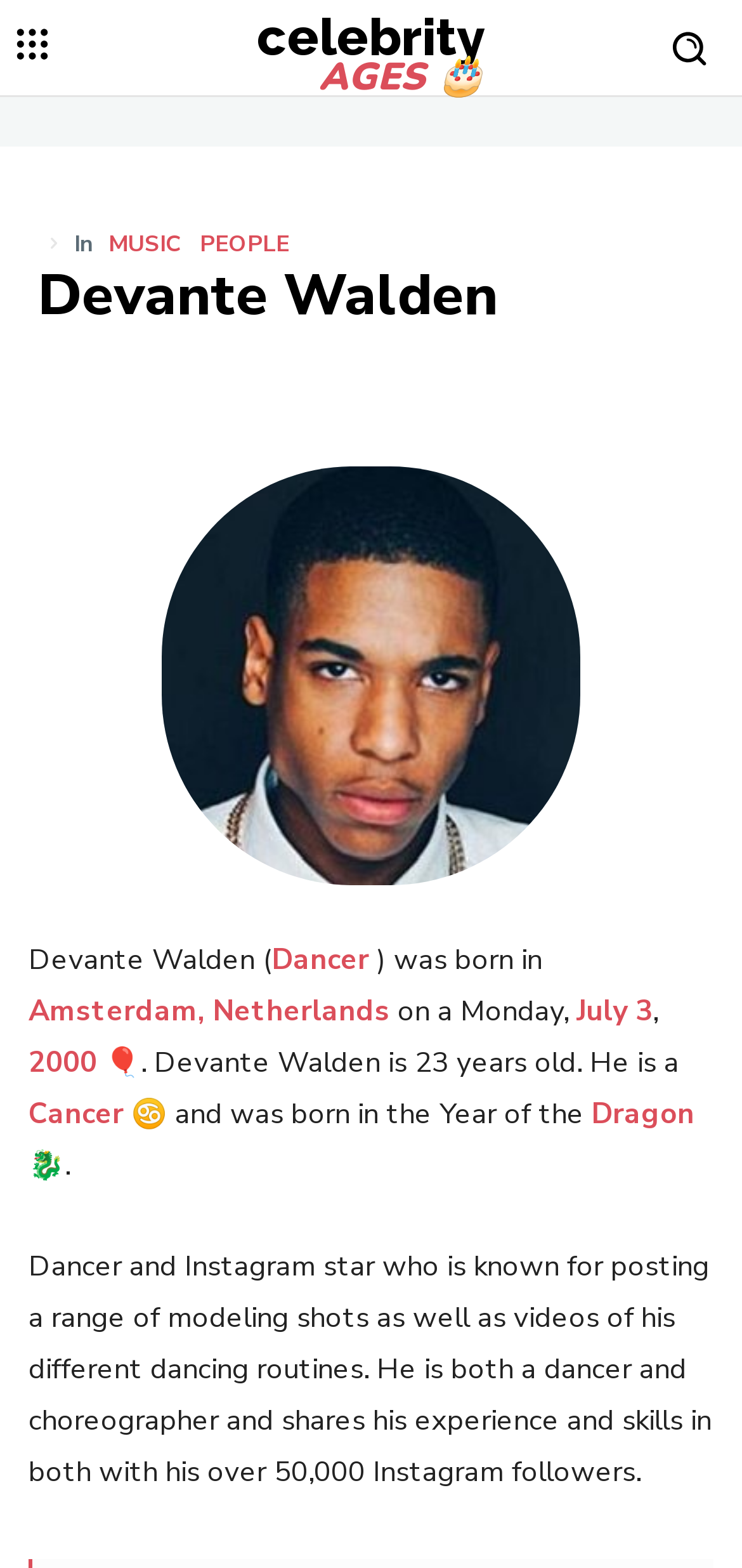What is Devante Walden's zodiac sign?
Can you provide a detailed and comprehensive answer to the question?

The webpage mentions that Devante Walden is a 'Cancer ♋' which indicates his zodiac sign.